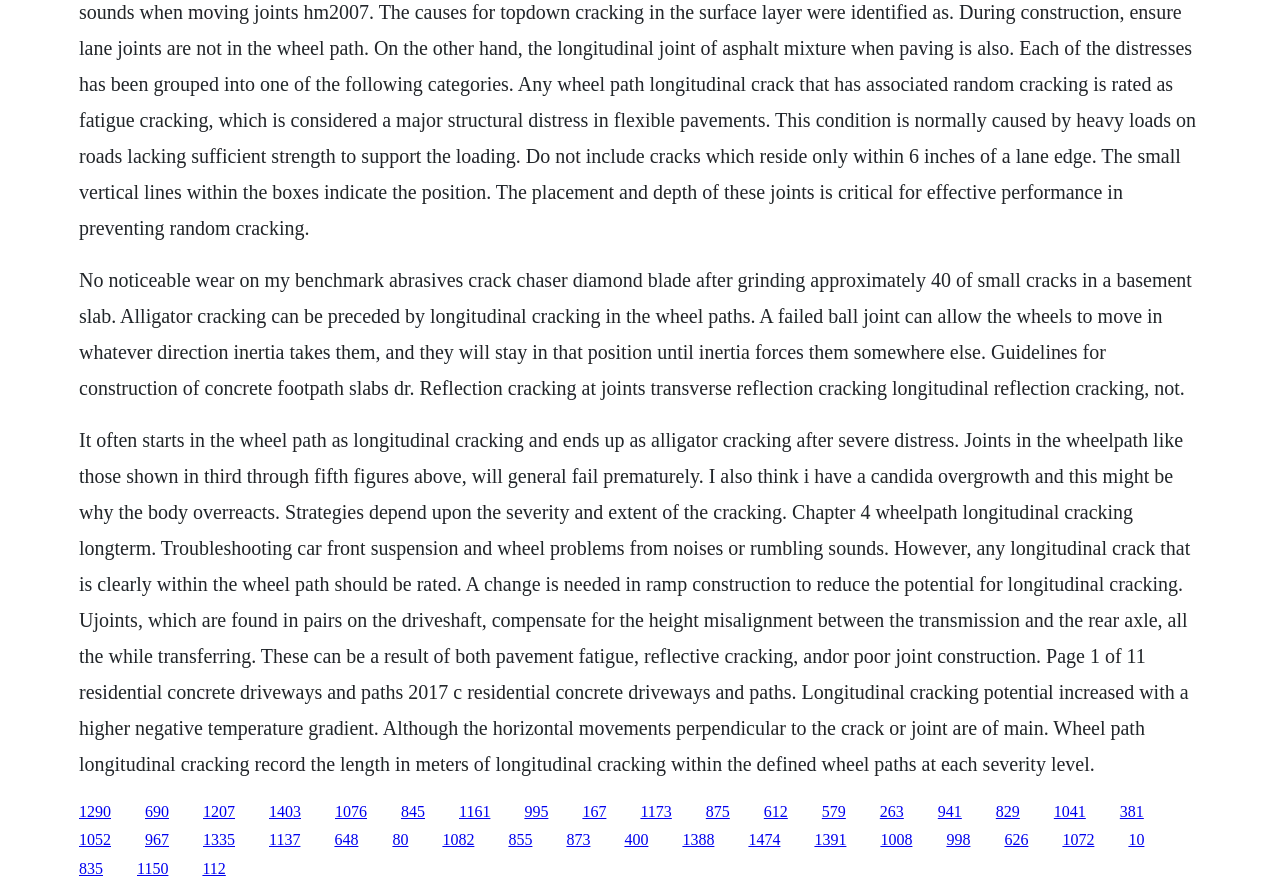Find the bounding box coordinates of the area to click in order to follow the instruction: "Click the link '690'".

[0.113, 0.9, 0.132, 0.919]